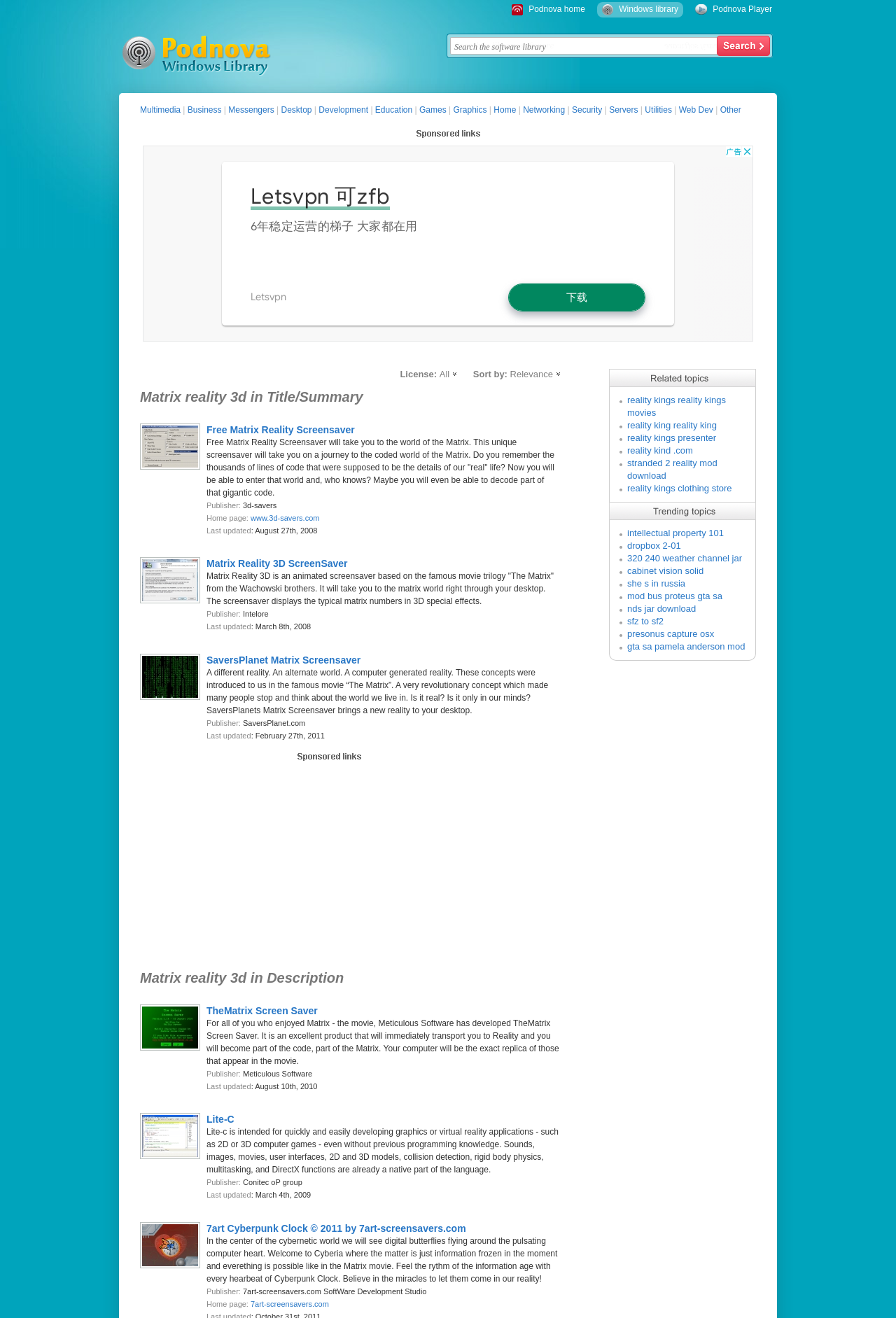Find the bounding box of the UI element described as: "she s in russia". The bounding box coordinates should be given as four float values between 0 and 1, i.e., [left, top, right, bottom].

[0.7, 0.439, 0.765, 0.447]